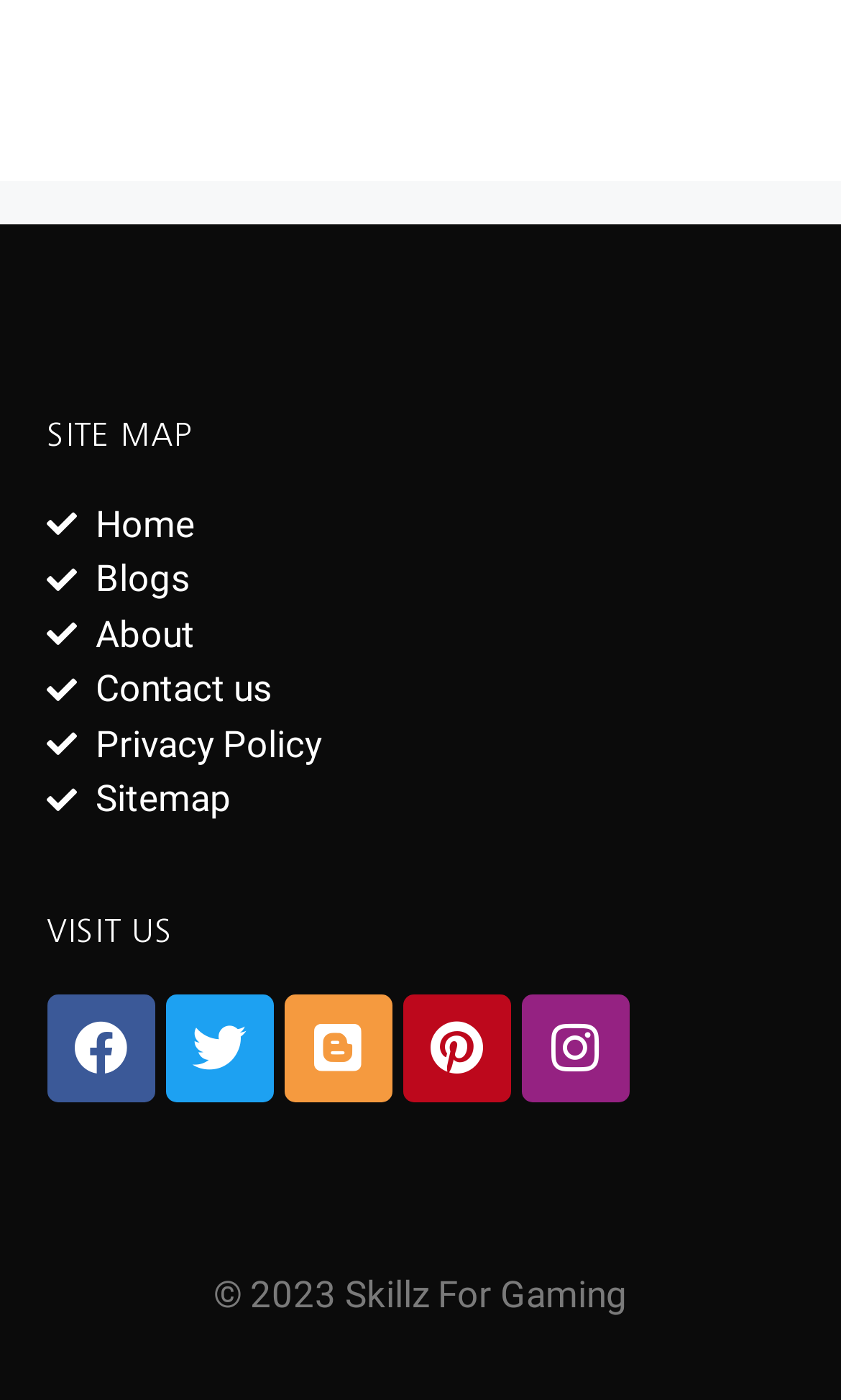Identify the bounding box coordinates for the UI element described as follows: Privacy Policy. Use the format (top-left x, top-left y, bottom-right x, bottom-right y) and ensure all values are floating point numbers between 0 and 1.

[0.056, 0.513, 0.944, 0.552]